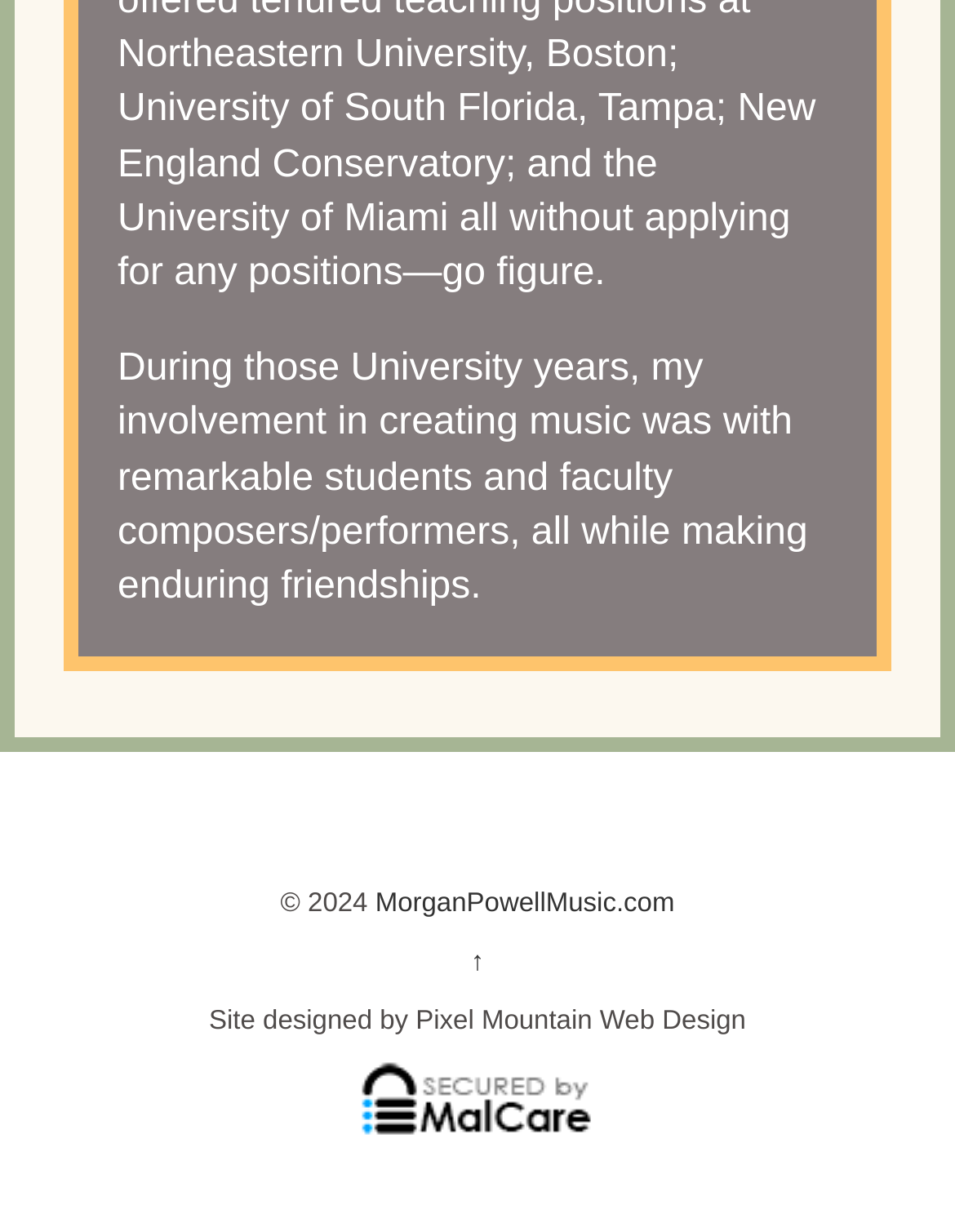Please give a succinct answer to the question in one word or phrase:
What is the link to the website's security provider?

Malcare WordPress Security